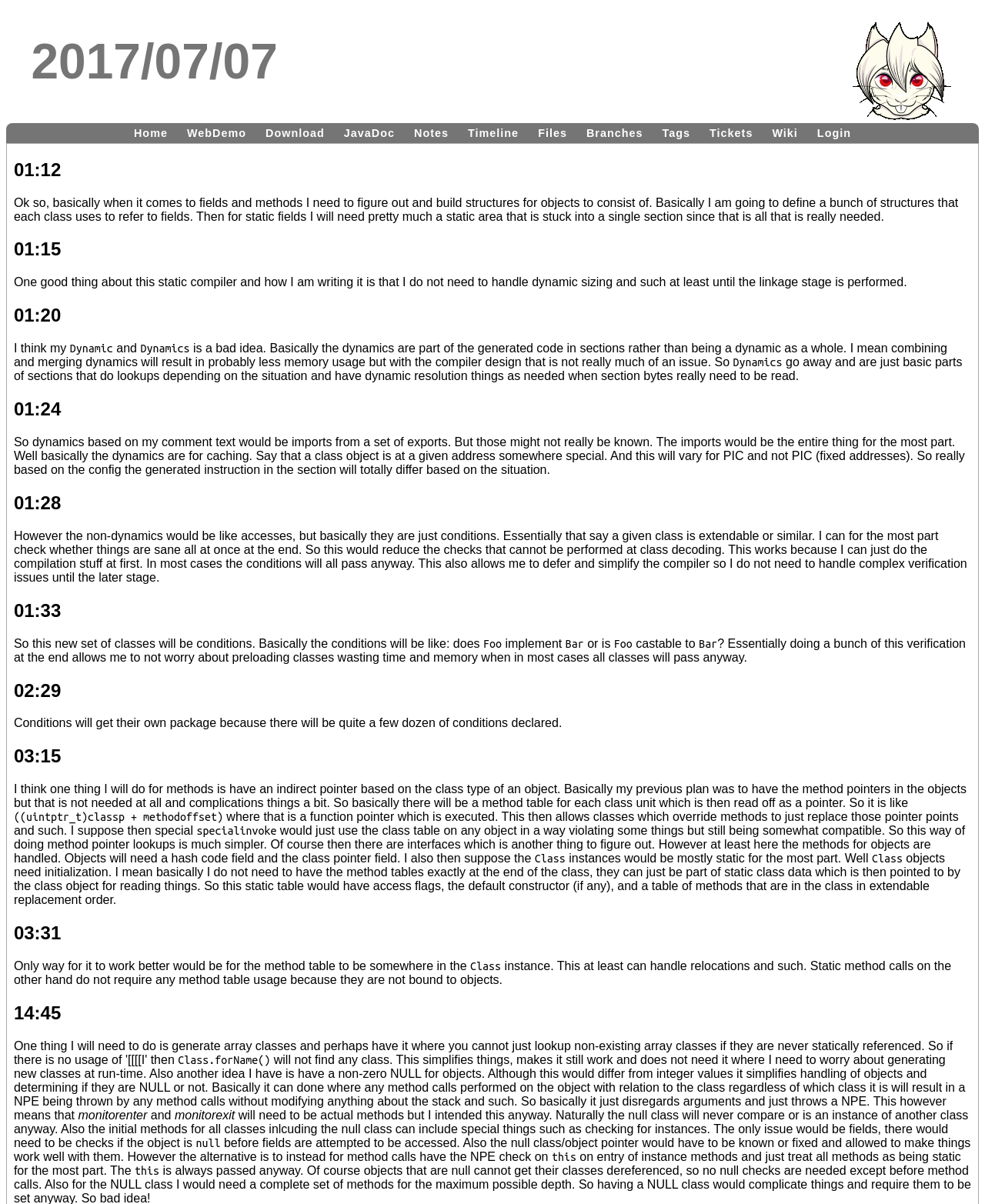Identify the bounding box coordinates of the section to be clicked to complete the task described by the following instruction: "Click on the 'Login' link". The coordinates should be four float numbers between 0 and 1, formatted as [left, top, right, bottom].

[0.822, 0.103, 0.872, 0.117]